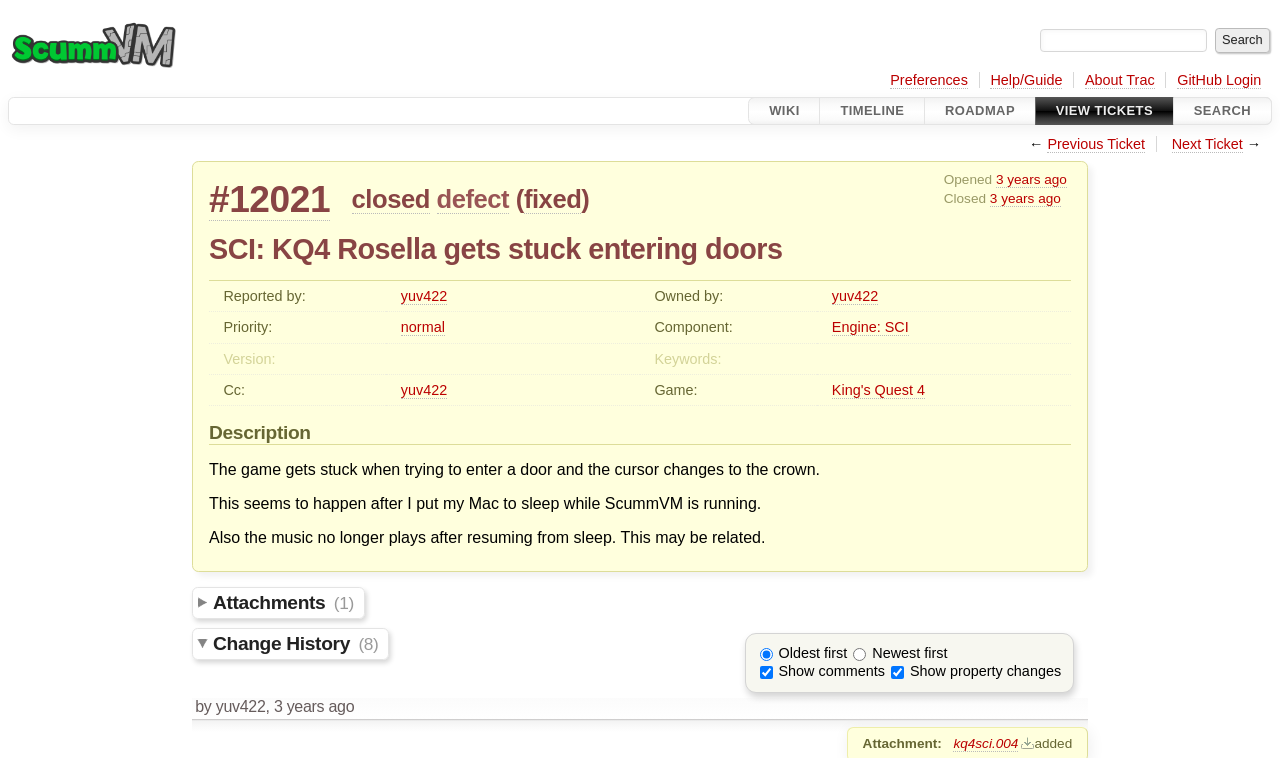Explain the webpage's design and content in an elaborate manner.

This webpage is a bug tracking page for ScummVM, a video game engine. At the top left, there is a ScummVM logo, and next to it, a search bar and several links to navigate to different sections of the website, including "Preferences", "Help/Guide", "About Trac", and "GitHub Login". Below these links, there are more navigation links, including "WIKI", "TIMELINE", "ROADMAP", "VIEW TICKETS", and "SEARCH".

The main content of the page is a bug report with the title "#12021 (SCI: KQ4 Rosella gets stuck entering doors) – ScummVM :: Bugs". The bug report has several sections, including a summary, a description, and a change history.

In the summary section, there are links to the bug's status, which is "closed", and its type, which is "defect". There is also a link to the bug's ID, "#12021". Below the summary, there is a table with information about the bug, including the person who reported it, the owner, priority, component, and version.

The description section has a heading "Description" and three paragraphs of text describing the bug. The bug is about the game getting stuck when trying to enter a door, and the cursor changes to a crown. The issue seems to happen after putting the Mac to sleep while ScummVM is running, and the music also stops playing after resuming from sleep.

Below the description, there is a section for attachments, which has one attachment. There are also options to sort the comments and show or hide property changes.

The change history section has a heading "Change History (8)" and lists eight changes made to the bug report, including the date and time of each change. The most recent change was made by "yuv422" three years ago, and it includes an attachment.